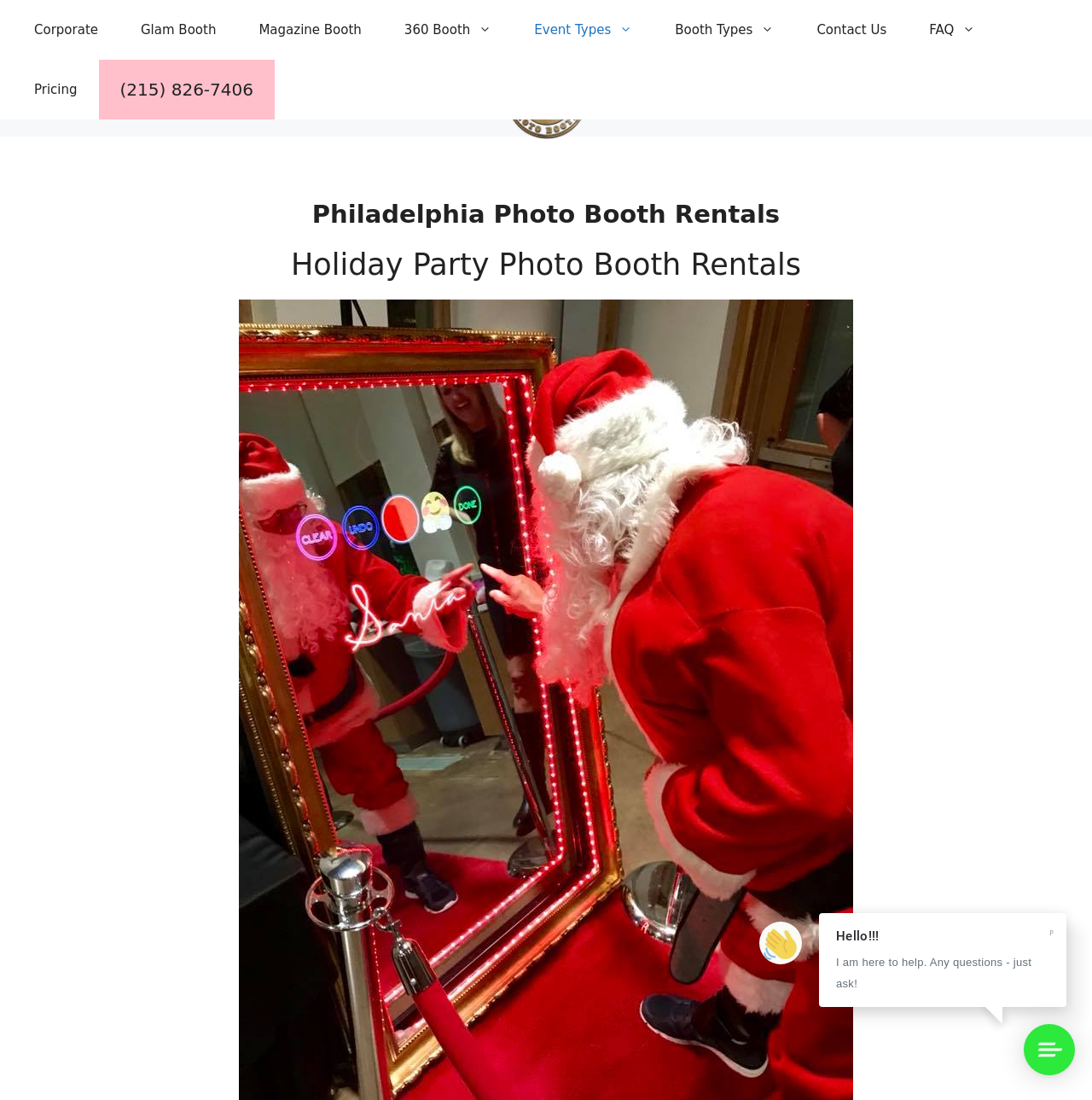From the screenshot, find the bounding box of the UI element matching this description: "Pricing". Supply the bounding box coordinates in the form [left, top, right, bottom], each a float between 0 and 1.

[0.012, 0.054, 0.09, 0.109]